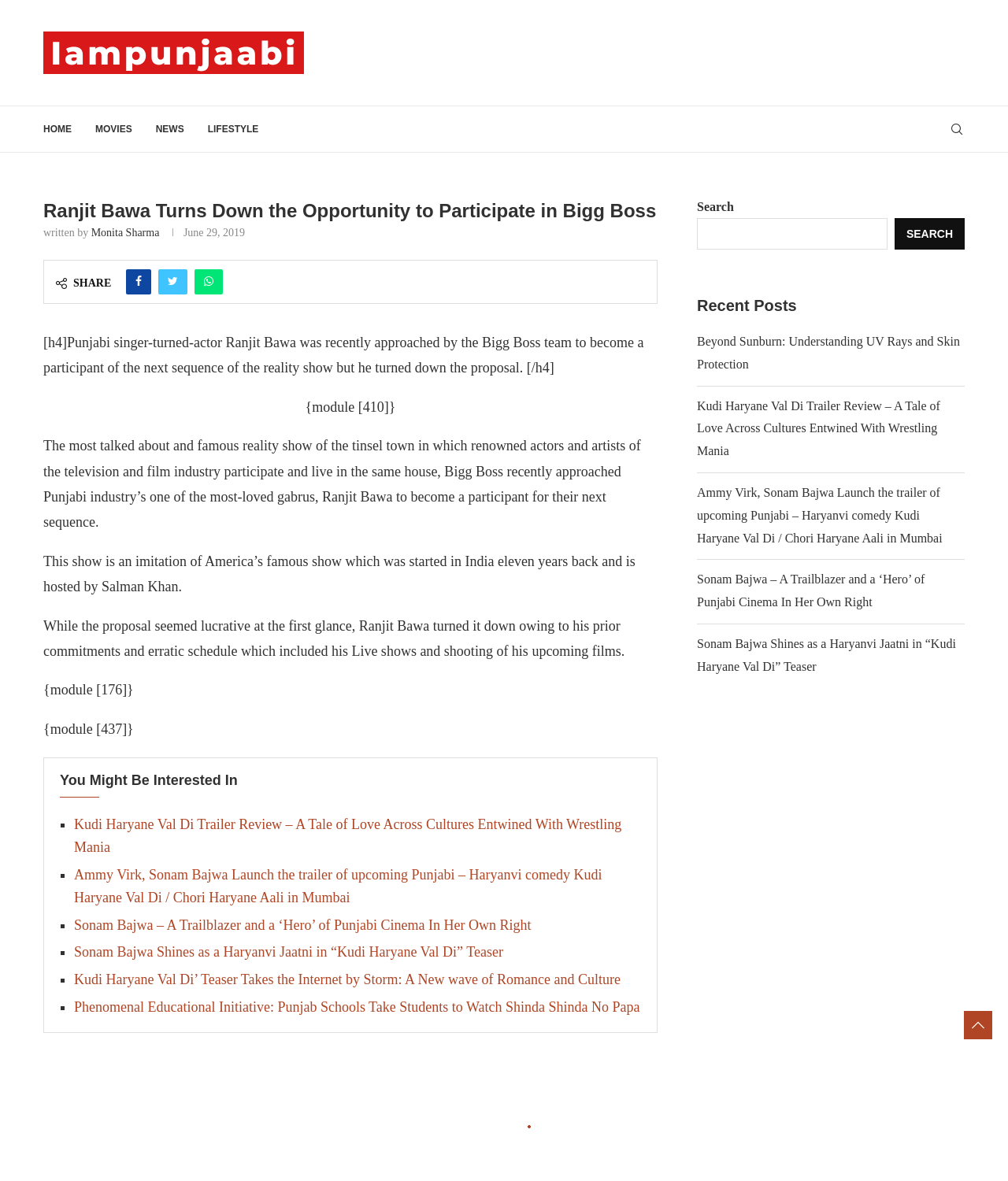For the given element description Search, determine the bounding box coordinates of the UI element. The coordinates should follow the format (top-left x, top-left y, bottom-right x, bottom-right y) and be within the range of 0 to 1.

[0.887, 0.185, 0.957, 0.211]